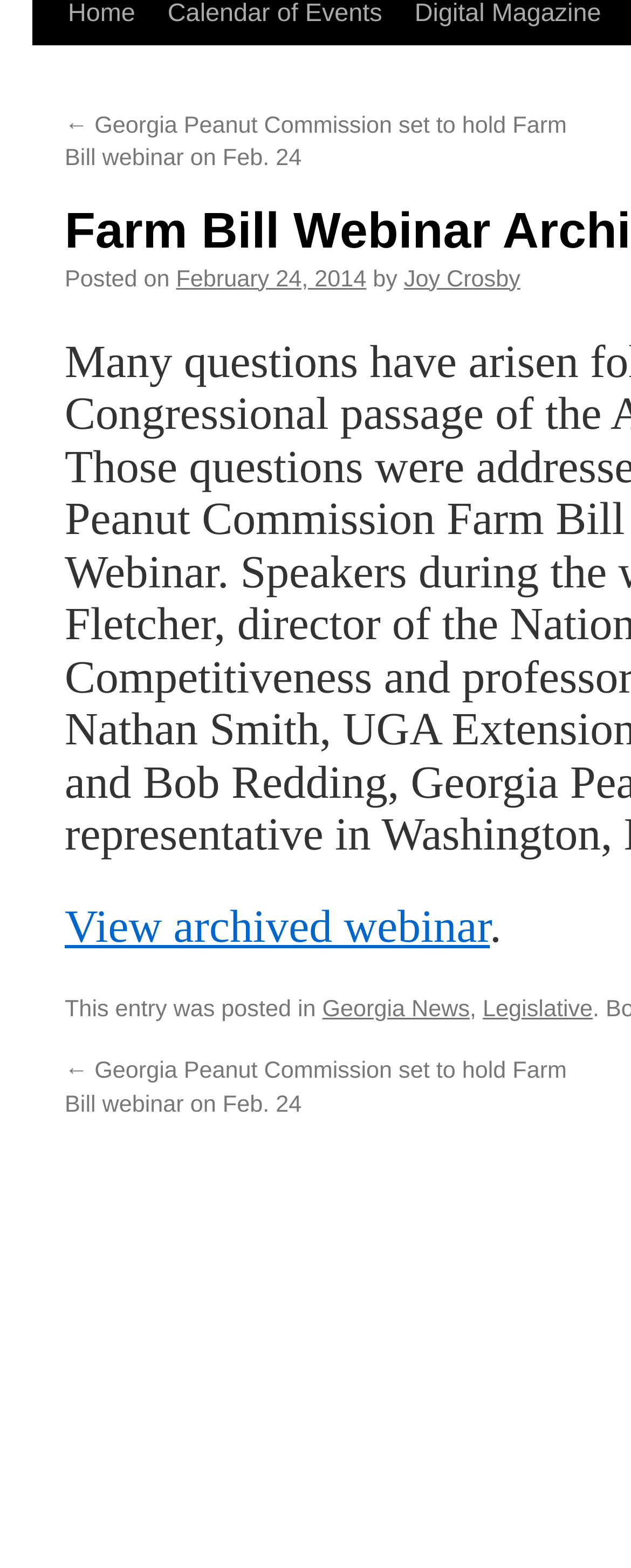Determine the bounding box coordinates (top-left x, top-left y, bottom-right x, bottom-right y) of the UI element described in the following text: Legislative

[0.765, 0.675, 0.939, 0.692]